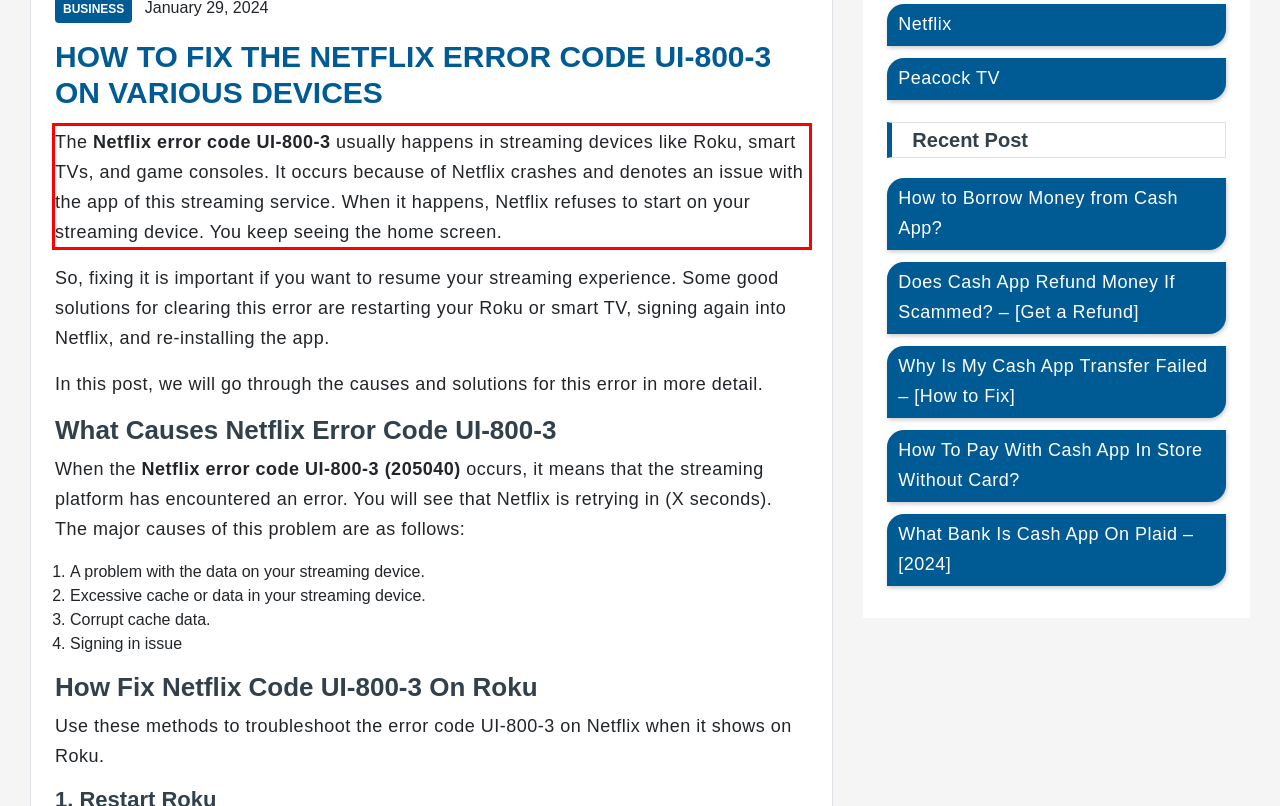Identify and transcribe the text content enclosed by the red bounding box in the given screenshot.

The Netflix error code UI-800-3 usually happens in streaming devices like Roku, smart TVs, and game consoles. It occurs because of Netflix crashes and denotes an issue with the app of this streaming service. When it happens, Netflix refuses to start on your streaming device. You keep seeing the home screen.